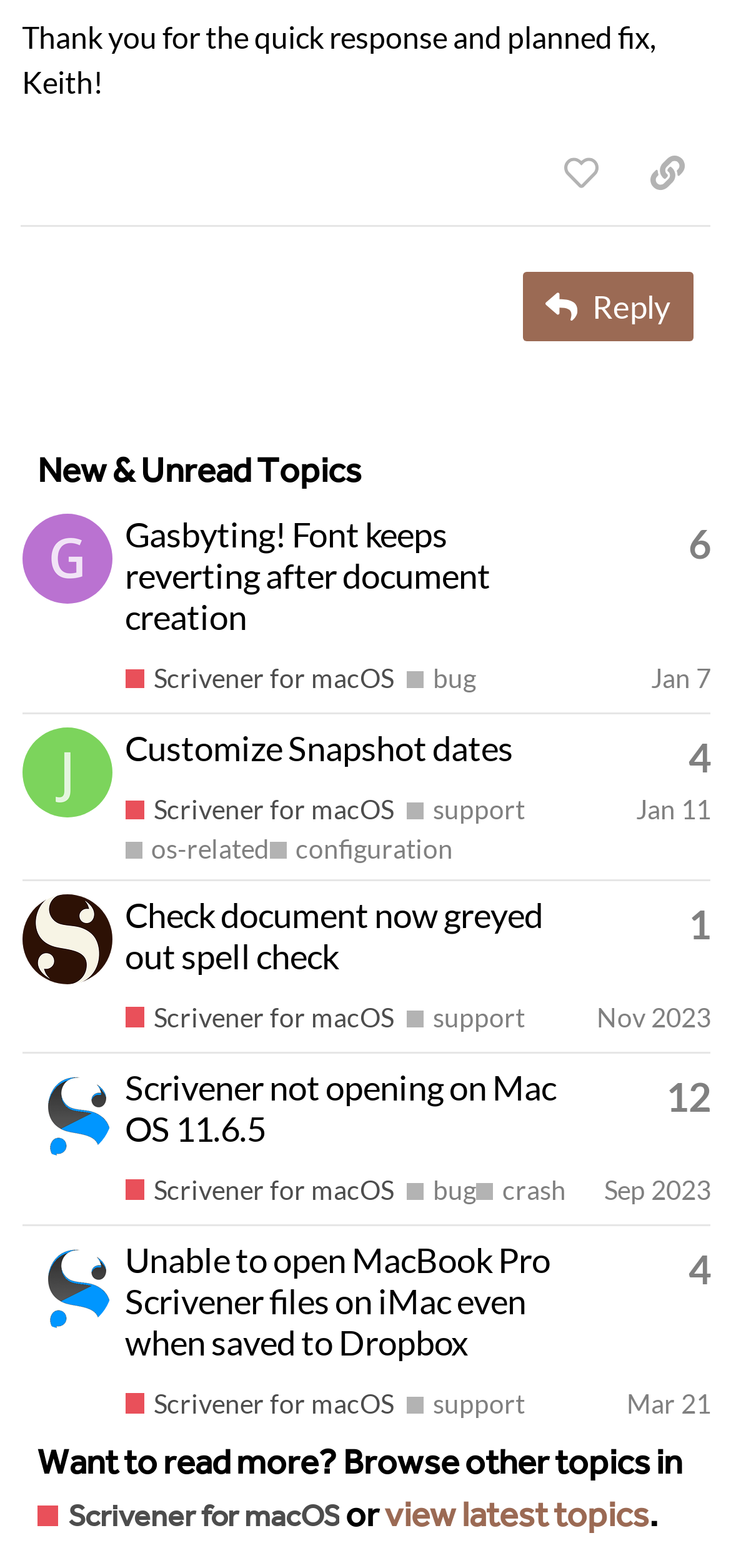Bounding box coordinates must be specified in the format (top-left x, top-left y, bottom-right x, bottom-right y). All values should be floating point numbers between 0 and 1. What are the bounding box coordinates of the UI element described as: support

[0.556, 0.64, 0.718, 0.66]